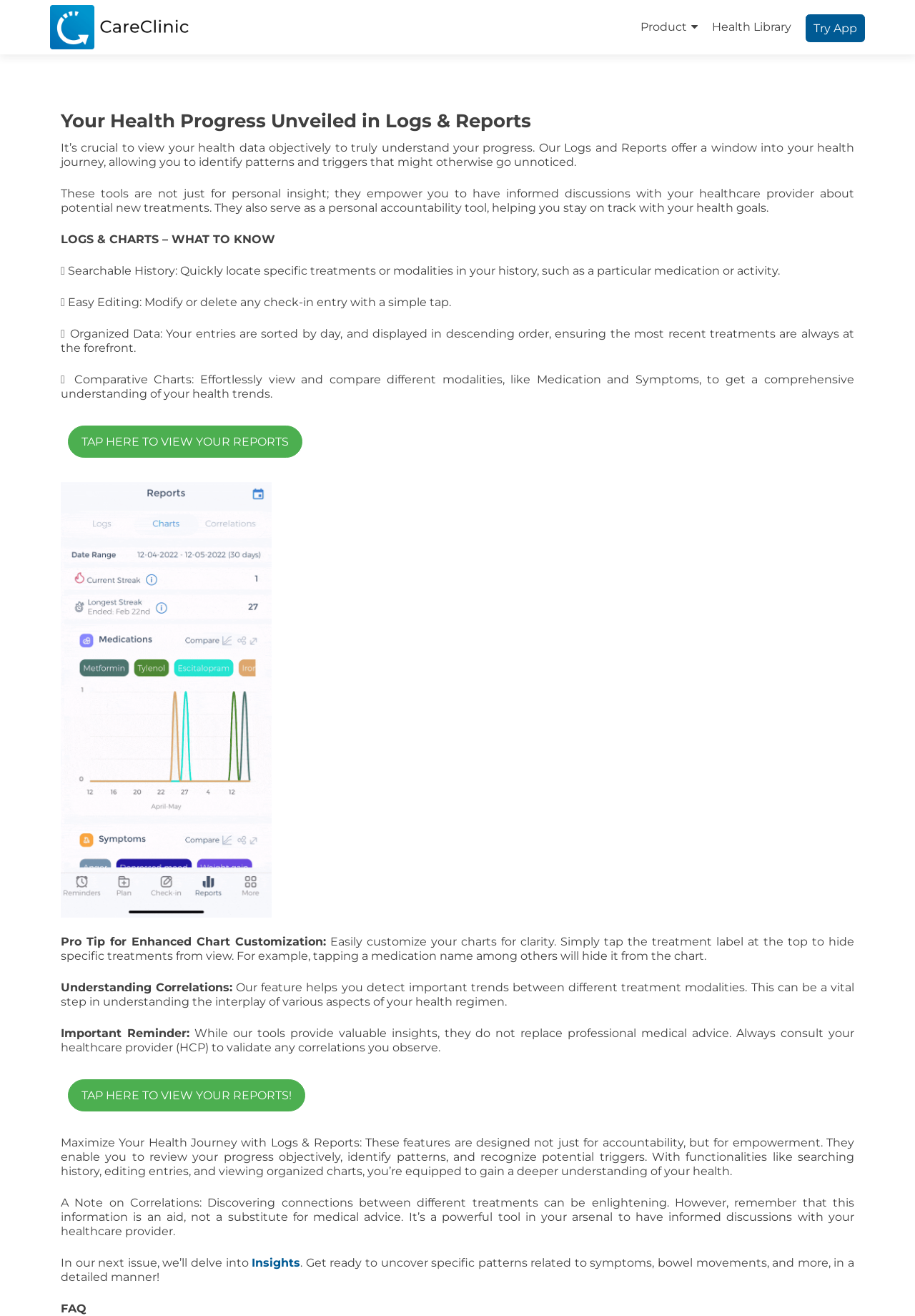Using the description "alt="CareClinic"", locate and provide the bounding box of the UI element.

[0.055, 0.014, 0.208, 0.026]